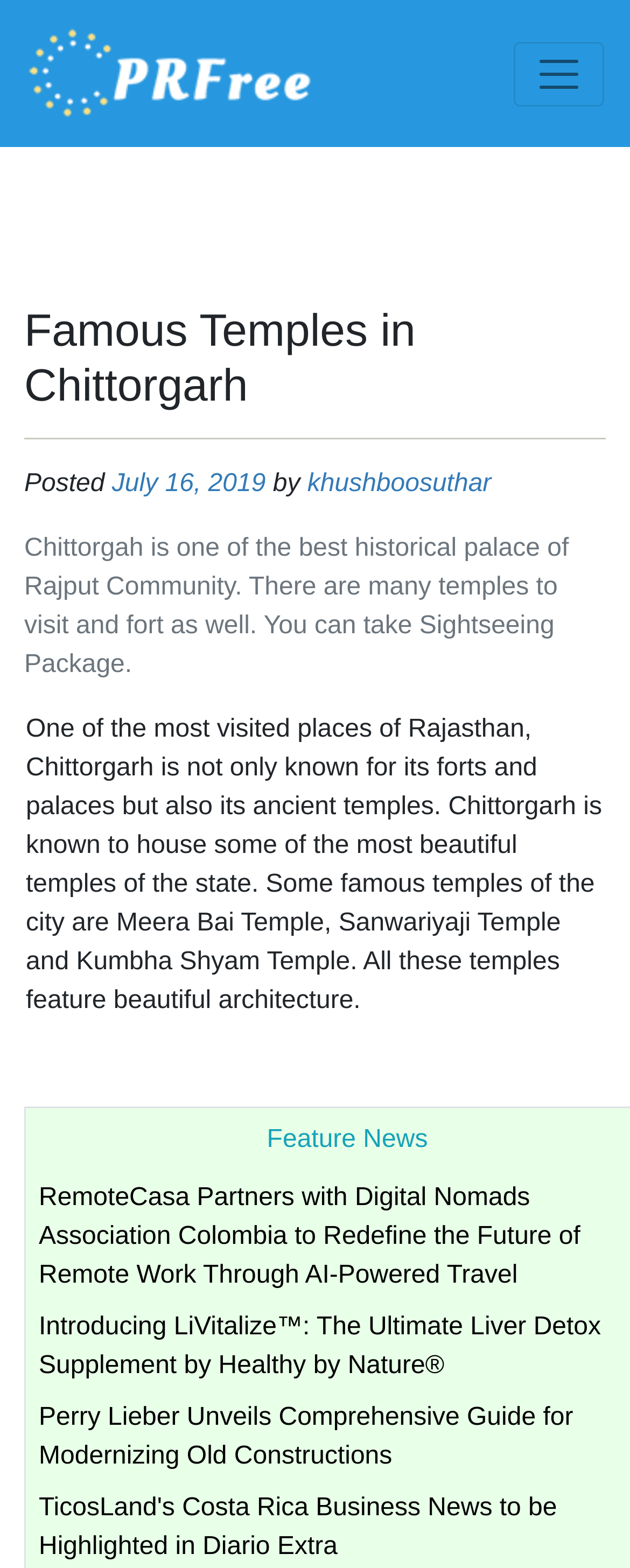Who wrote the article?
Give a comprehensive and detailed explanation for the question.

The author of the article is mentioned as 'khushboosuthar' in the link next to the 'by' keyword, which is a common way to indicate the author of an article.